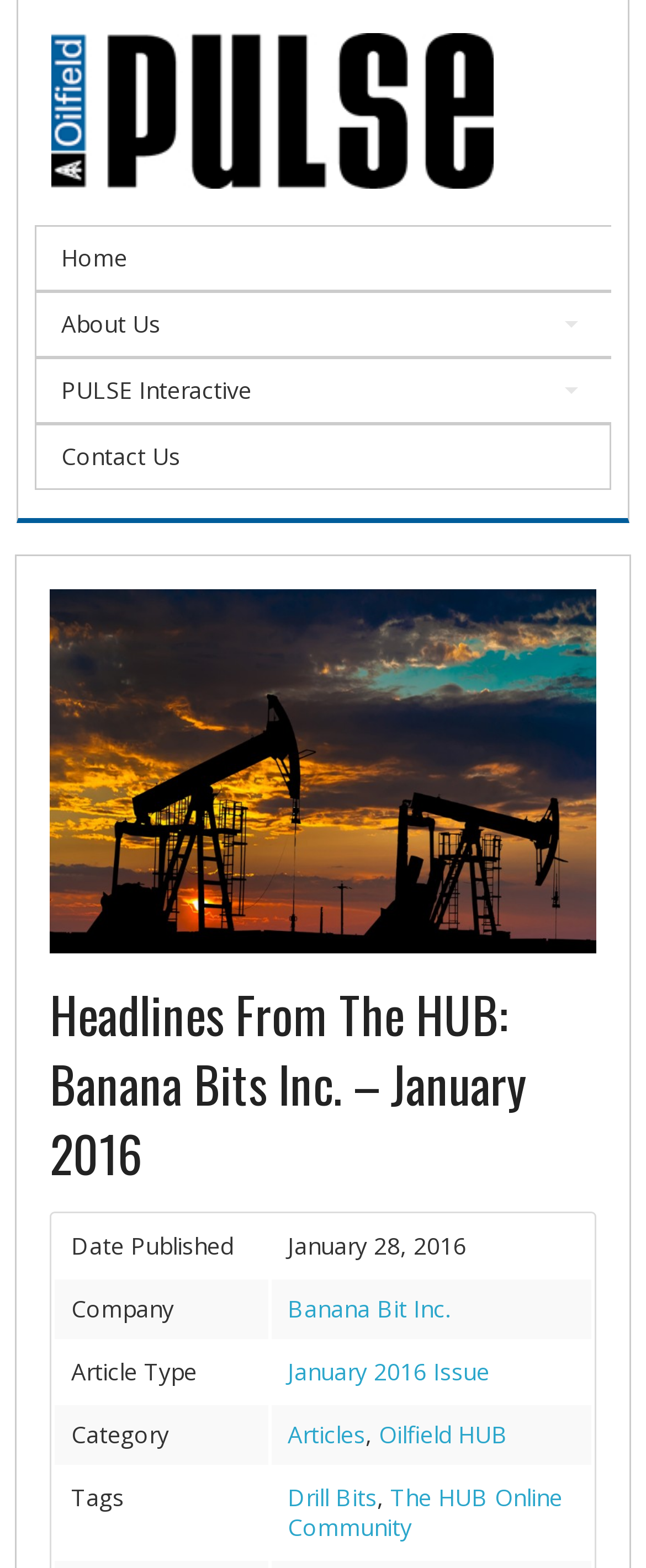Please mark the clickable region by giving the bounding box coordinates needed to complete this instruction: "contact us".

[0.056, 0.27, 0.944, 0.31]